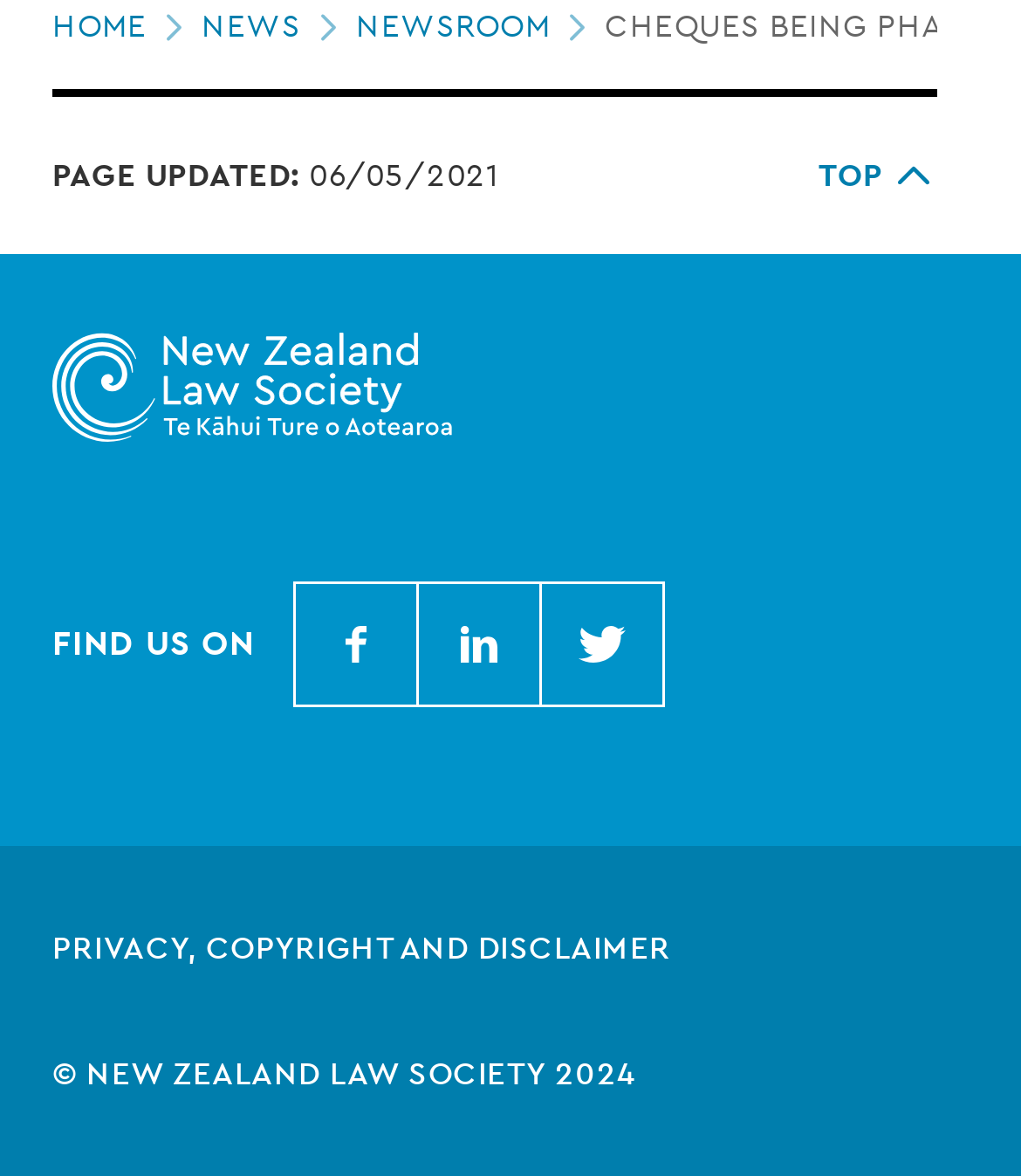Can you show the bounding box coordinates of the region to click on to complete the task described in the instruction: "view news"?

[0.197, 0.002, 0.349, 0.042]